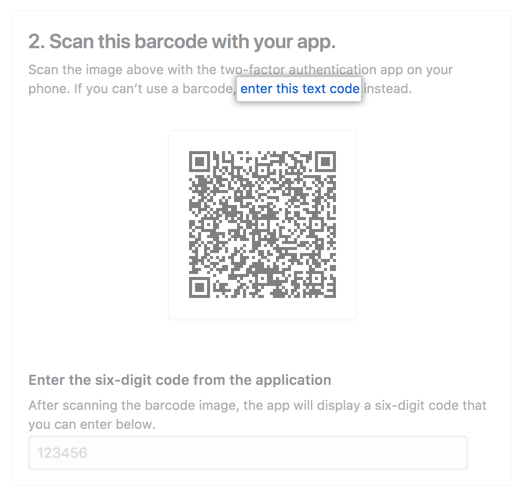By analyzing the image, answer the following question with a detailed response: What is the alternative option for those unable to scan the barcode?

The image provides an alternative option for those unable to scan the barcode, which directs users to click on the phrase 'enter this text code', a clickable link that provides a manual entry code for verification.